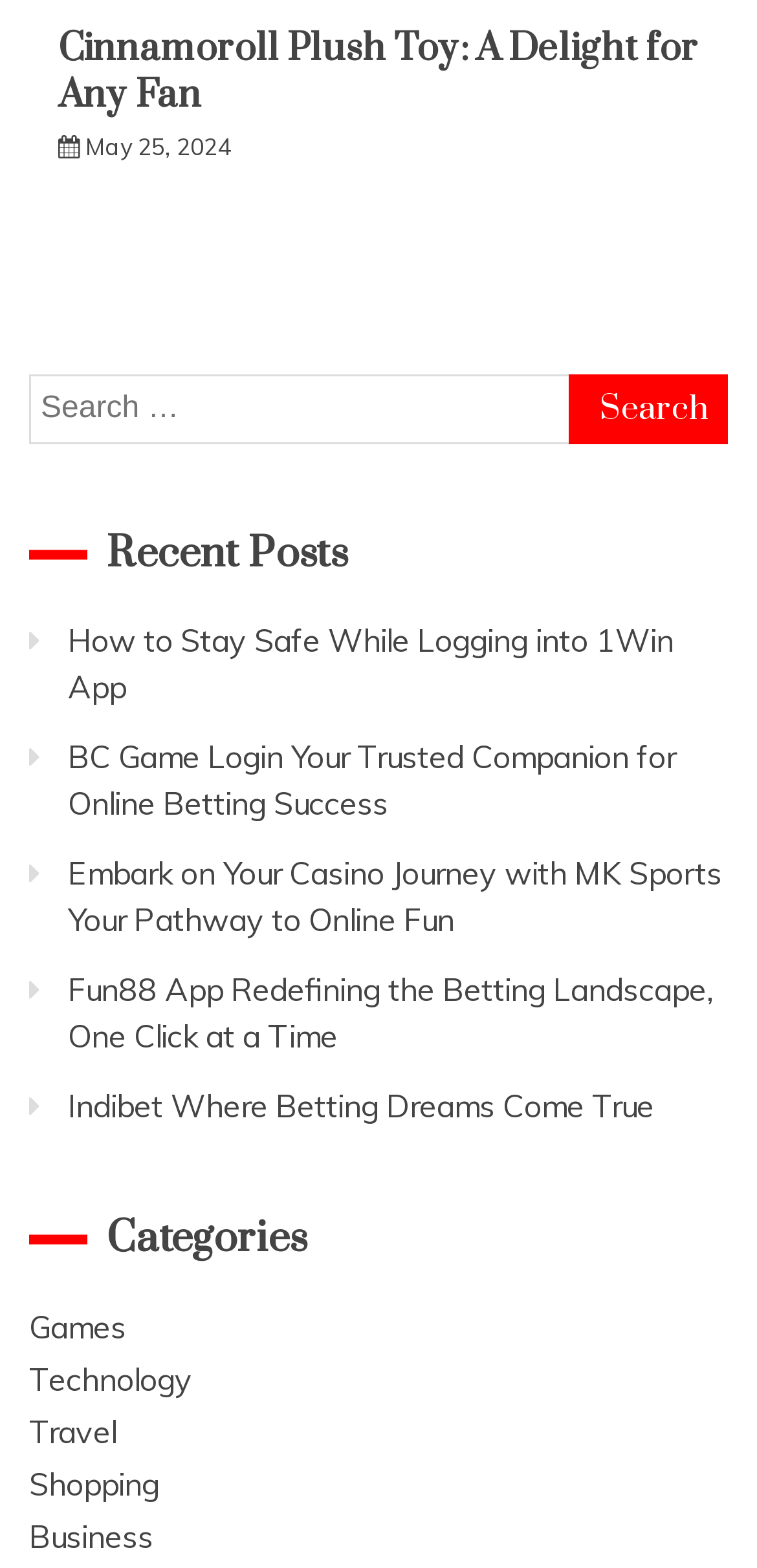Determine the bounding box coordinates for the HTML element mentioned in the following description: "parent_node: Search for: value="Search"". The coordinates should be a list of four floats ranging from 0 to 1, represented as [left, top, right, bottom].

[0.751, 0.238, 0.962, 0.283]